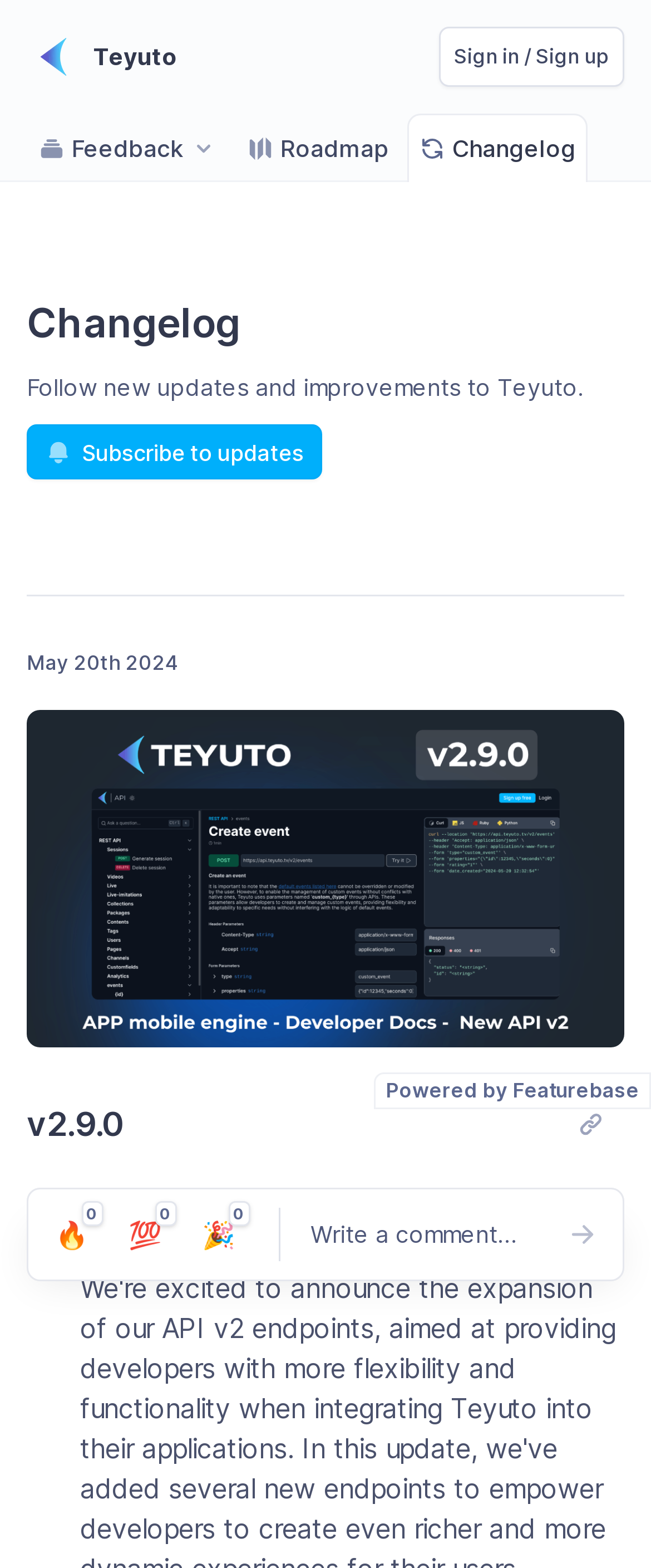Identify the coordinates of the bounding box for the element described below: "Sign in / Sign up". Return the coordinates as four float numbers between 0 and 1: [left, top, right, bottom].

[0.674, 0.017, 0.959, 0.055]